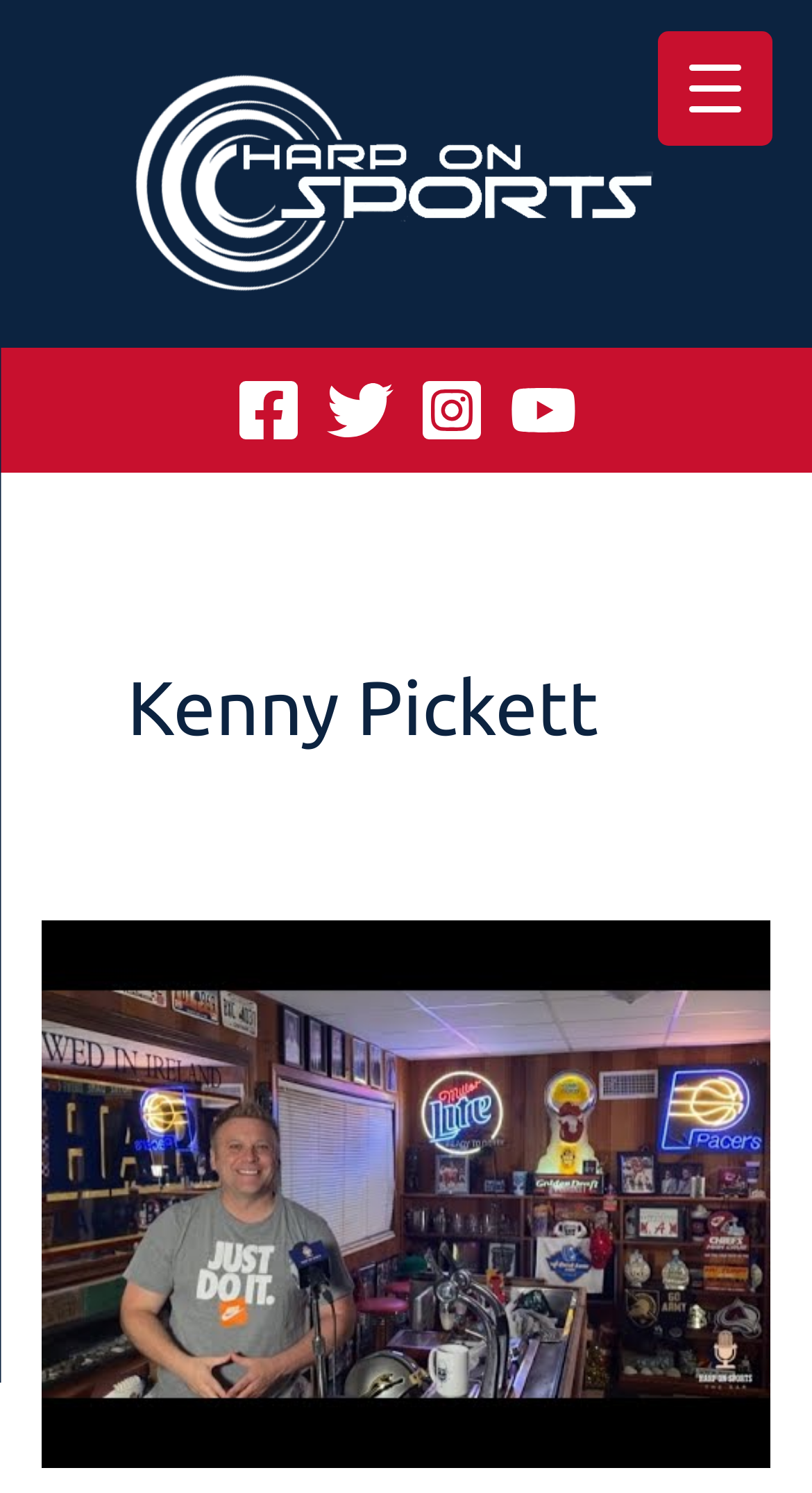What is the name of the person on the webpage?
Answer the question with detailed information derived from the image.

The webpage has a heading element with the text 'Kenny Pickett', which suggests that the webpage is about a person named Kenny Pickett.